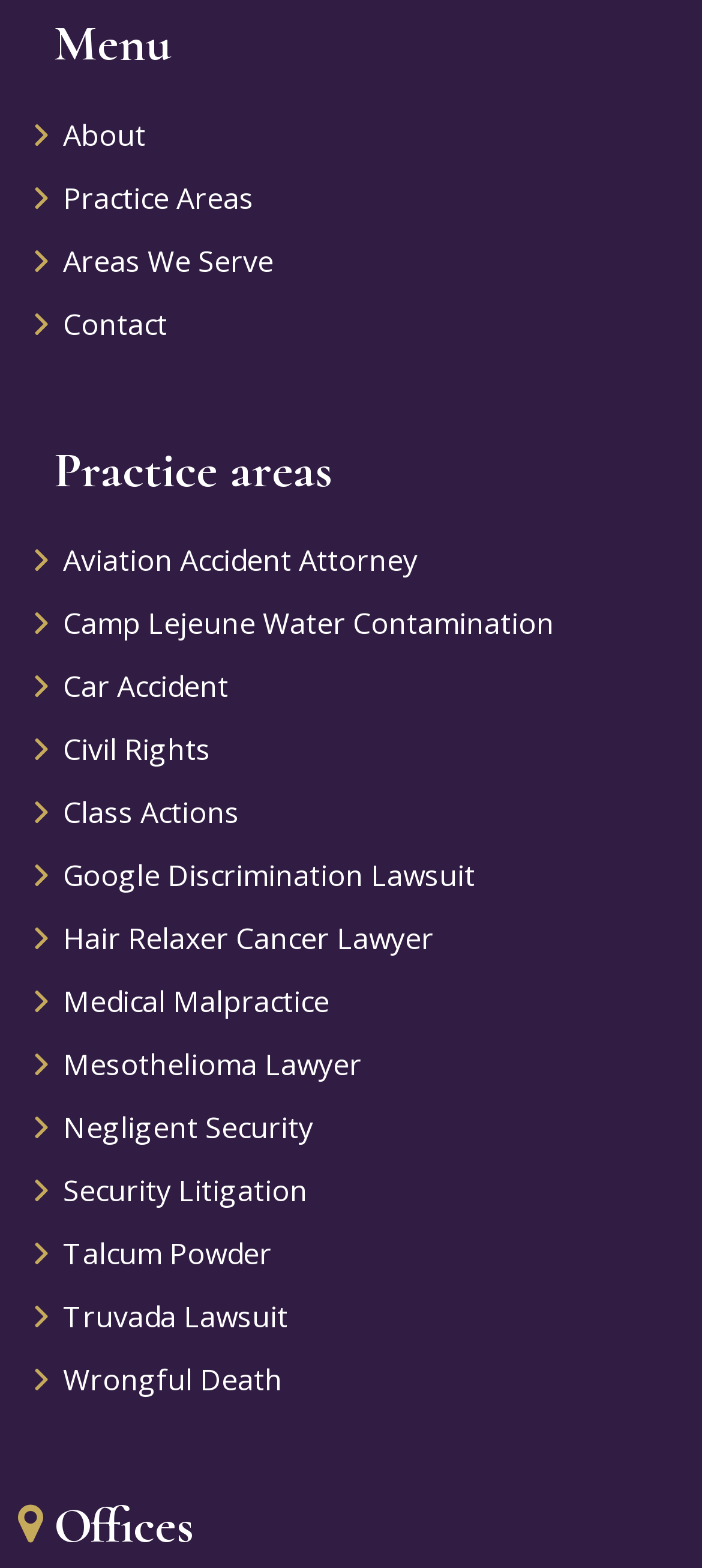Identify the bounding box coordinates of the area you need to click to perform the following instruction: "View Practice areas".

[0.038, 0.261, 0.962, 0.338]